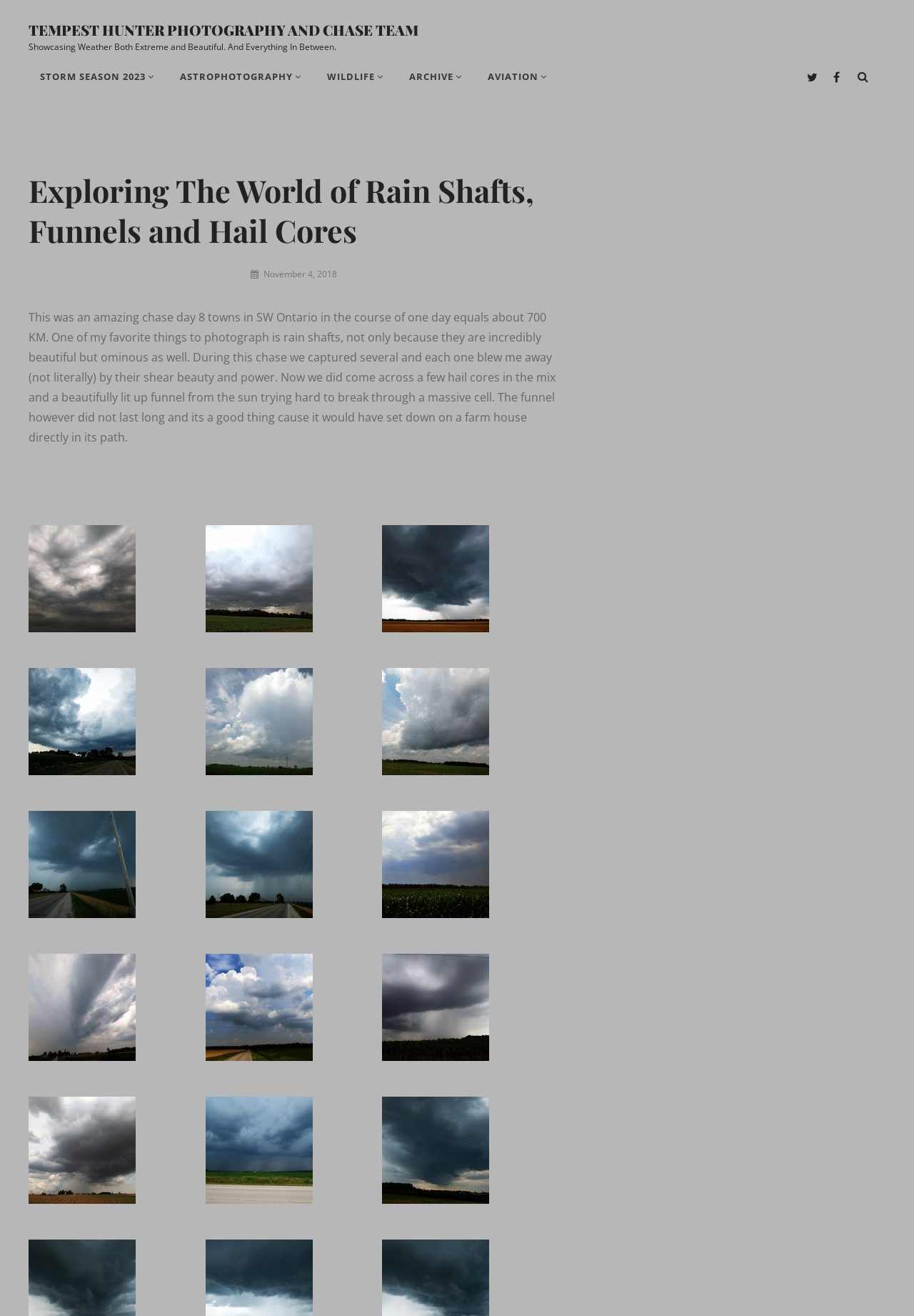Illustrate the webpage with a detailed description.

This webpage is about Tempest Hunter Photography and Chase Team, showcasing weather photography, particularly rain shafts, funnels, and hail cores. At the top, there is a link to the team's name, followed by a tagline "Showcasing Weather Both Extreme and Beautiful. And Everything In Between." Below this, there is a primary navigation menu with five links: Storm Season 2023, Astrophotography, Wildlife, Archive, and Aviation.

On the top right, there is a social links menu with two links to Twitter and Facebook, and a search button next to it. The main content of the page is a blog post titled "Exploring The World of Rain Shafts, Funnels and Hail Cores" with a brief description and a series of 10 images showcasing the team's photography work. The images are arranged in three rows, with three images in the first row, four in the second, and three in the third. Each image has a link associated with it.

Above the images, there is a brief text describing the blog post, which talks about the team's experience chasing storms in southwestern Ontario and capturing beautiful rain shafts, hail cores, and a funnel. The text also mentions the distance they covered during the chase, which was around 700 kilometers.